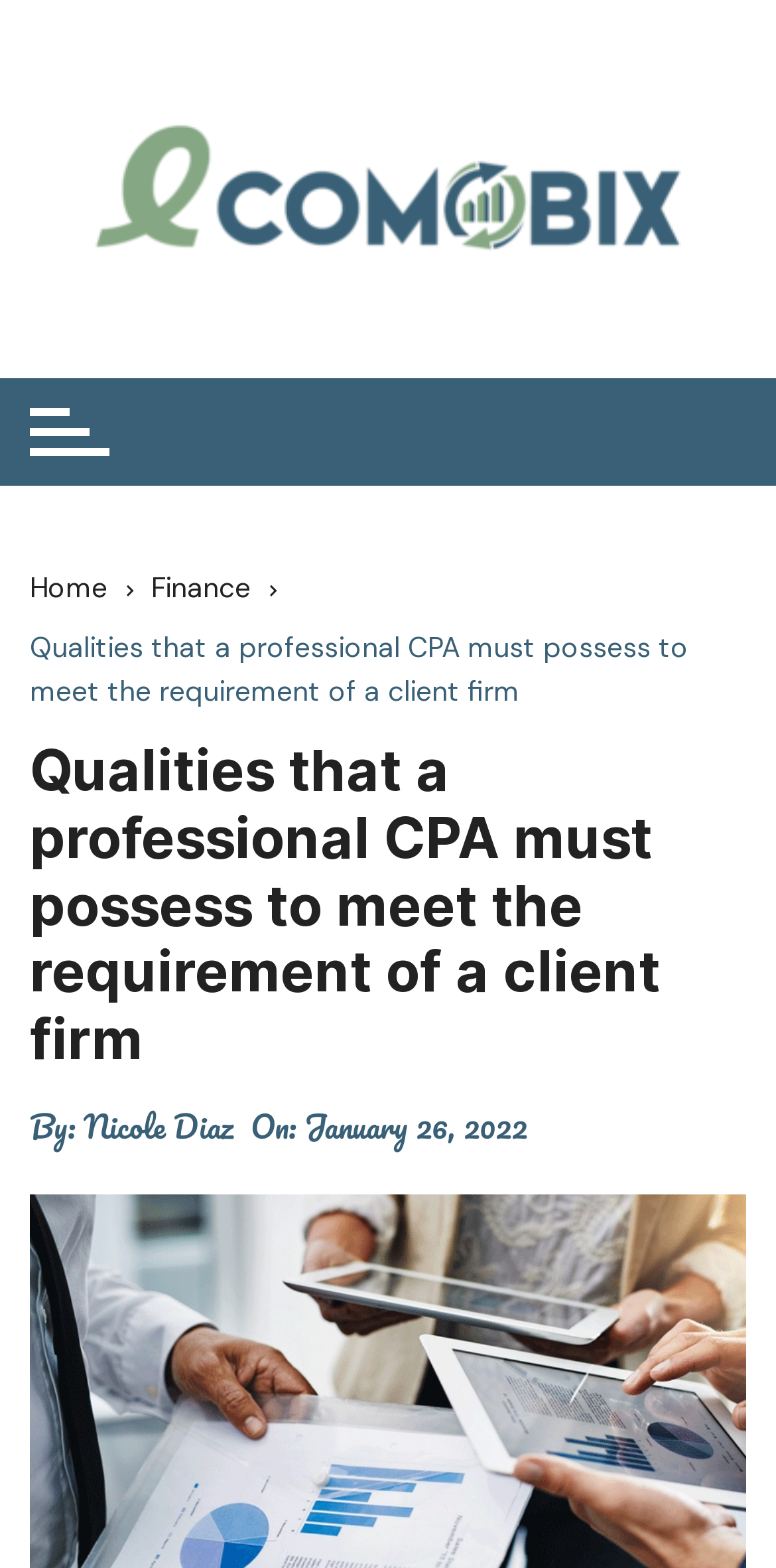Using the details from the image, please elaborate on the following question: What is the name of the website?

I found the website name by looking at the top-left corner of the page, where there is a link with the text 'eComobix' and an image with the same name. This suggests that 'eComobix' is the name of the website.